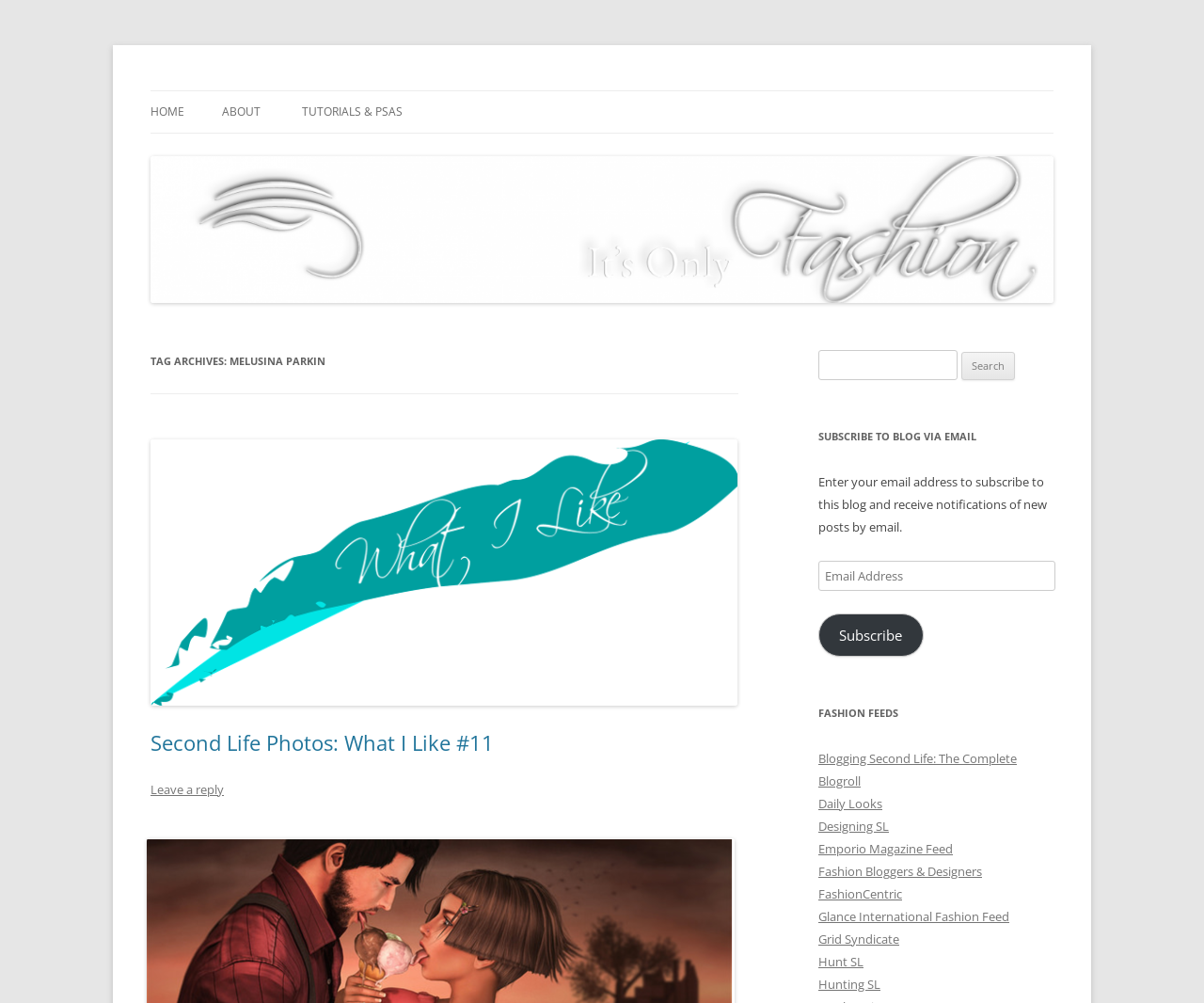Explain the webpage in detail.

The webpage is a blog titled "Its Only Fashion" by Melusina Parkin, focused on Second Life fashion. At the top, there is a heading with the blog title, accompanied by a link to the blog's homepage. Below this, there is a secondary heading that describes the blog as "Yet another SL fashion blog".

To the right of the headings, there is a navigation menu with links to "HOME", "ABOUT", and "TUTORIALS & PSAS". Below this menu, there is a prominent link to the blog's homepage, accompanied by an image.

The main content of the page is divided into sections. On the left, there is a section titled "TAG ARCHIVES: MELUSINA PARKIN", which appears to be a list of archived posts. Below this, there is a single post titled "Second Life Photos: What I Like #11", with a link to the post and a "Leave a reply" link.

On the right, there is a search bar with a label "Search for:" and a button to submit the search query. Below this, there is a section titled "SUBSCRIBE TO BLOG VIA EMAIL", where users can enter their email address to receive notifications of new posts. Further down, there is a section titled "FASHION FEEDS", which lists various fashion-related links, including blogs and magazines.

Throughout the page, there are several links and buttons, but the overall layout is organized and easy to navigate.